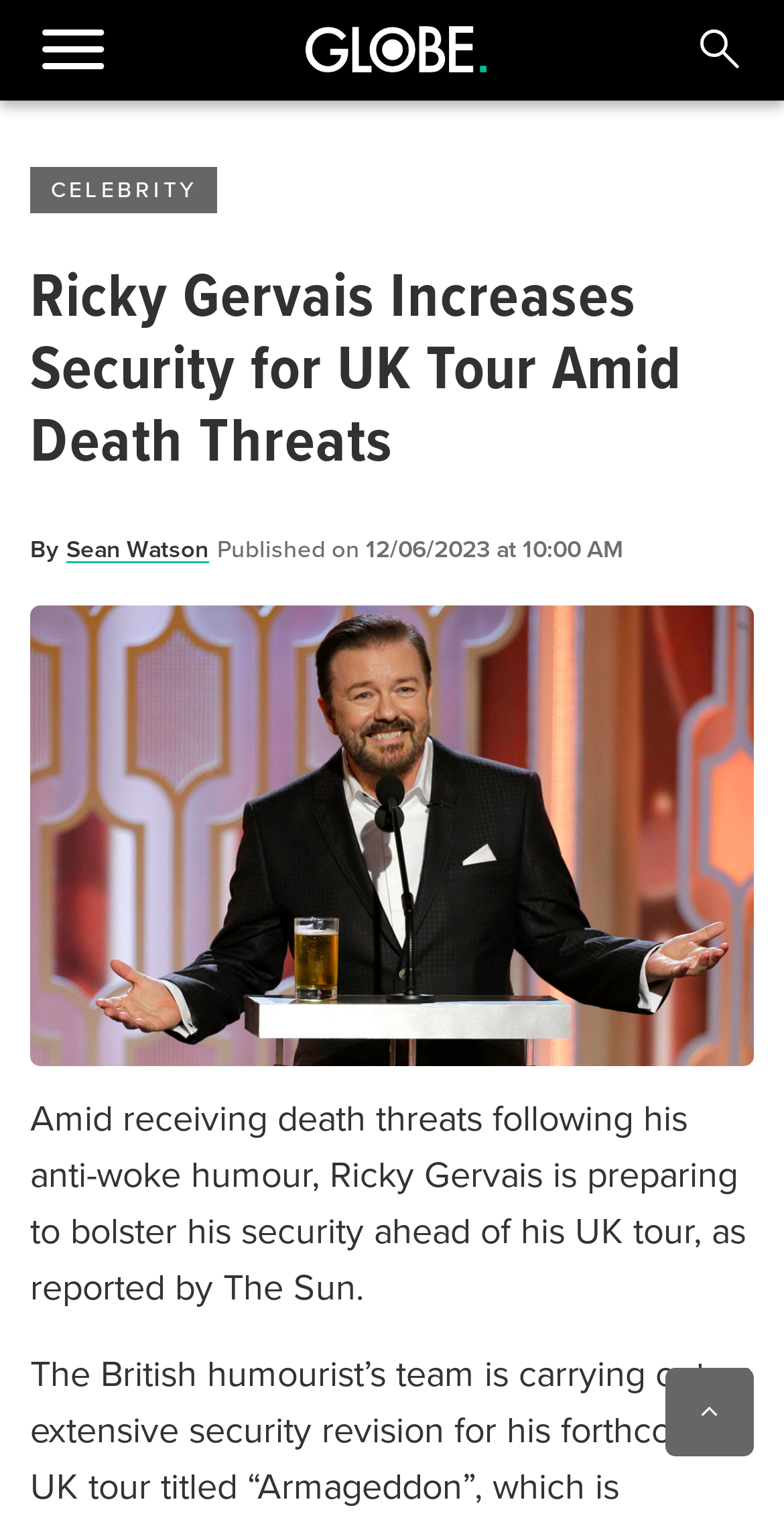Elaborate on the information and visuals displayed on the webpage.

The webpage is about Ricky Gervais increasing security for his UK tour amid death threats. At the top left of the page, there is a link and an image, likely a logo or icon. To the right of this, there is another link and image, which appears to be a banner or header with the text "Globe | Bangkok’s News + Lifestyle". 

On the top right side of the page, there is a third link and image. Below these top elements, there is a section with a heading that reads "Ricky Gervais Increases Security for UK Tour Amid Death Threats". This heading spans almost the entire width of the page. 

Underneath the heading, there is a byline with the text "By" followed by a link to the author's name, "Sean Watson". Next to this, there is a publication date and time, "12/06/2023 at 10:00 AM". 

The main article text is below this, which summarizes the situation, stating that Ricky Gervais is preparing to increase security for his UK tour due to death threats he received following his anti-woke humor, as reported by The Sun. 

At the very bottom of the page, there is a link to "Scroll to top".